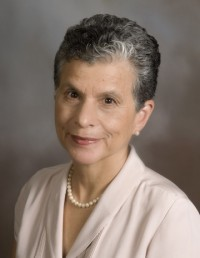What is the name of the fund established by Dr. Ryder?
Respond to the question with a well-detailed and thorough answer.

According to the caption, Dr. Ryder has played a pivotal role in establishing initiatives aimed at increasing the participation of women and underrepresented groups in computing, and the establishment of the 'Barbara Ryder Fund for Diversity in Computer Science' reflects her commitment to fostering an inclusive environment in the field.